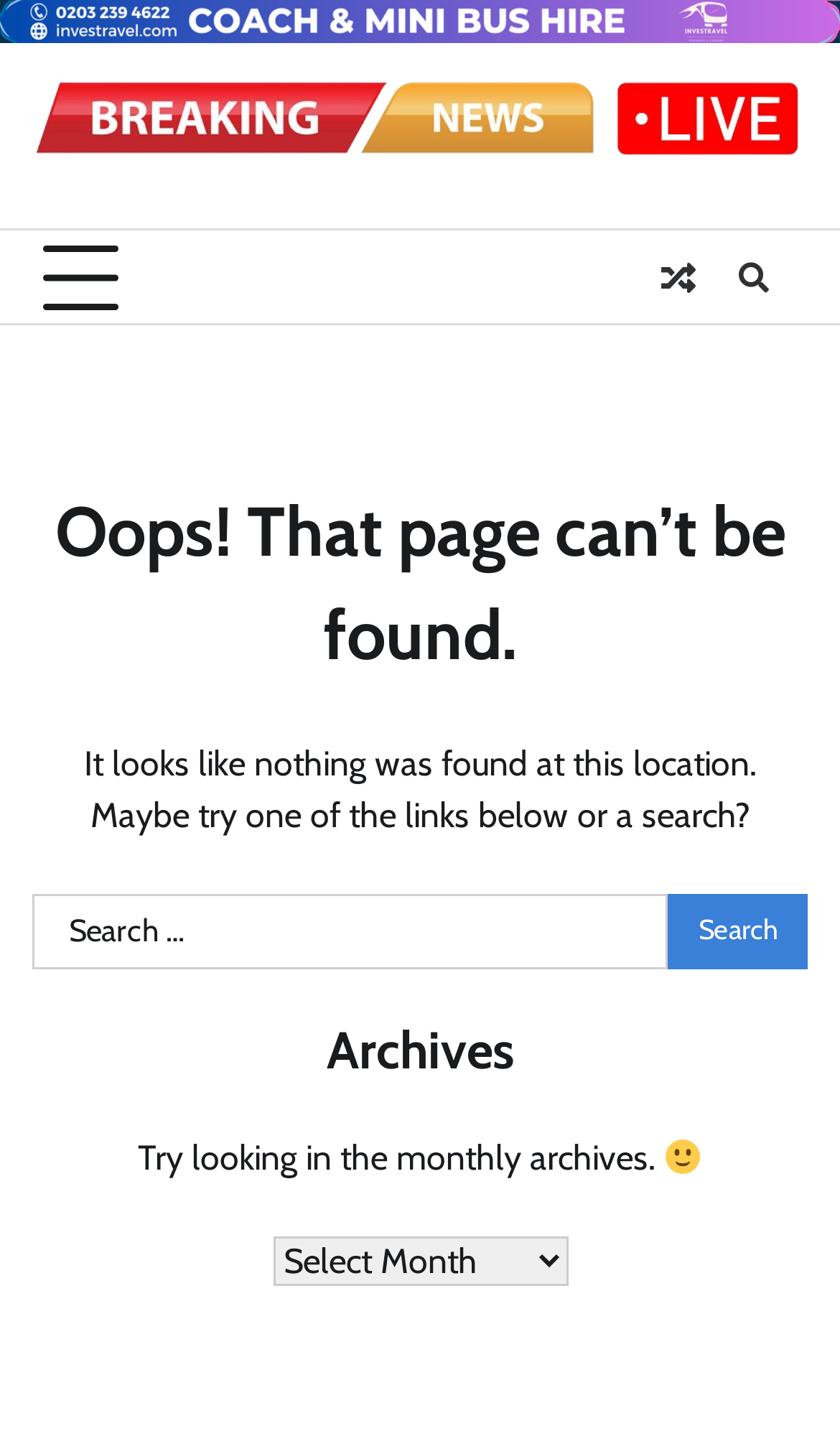Generate a comprehensive description of the webpage.

The webpage is a "Page not found" error page from Breaking News Live. At the top of the page, there is a header advertisement image that spans the entire width of the page. Below the advertisement, there is a Breaking News Live logo, which is positioned near the top-left corner of the page.

To the right of the logo, there is a button that controls the primary menu. Further to the right, there are two links, one with a font awesome icon '\uf074' and another with a font awesome icon '\uf002'.

The main content of the page is divided into several sections. The first section has a heading that reads "Oops! That page can’t be found." Below the heading, there is a paragraph of text that explains that nothing was found at the current location and suggests trying one of the links below or a search.

Below the paragraph, there is a search bar with a label "Search for:" and a search button. The search bar is positioned near the top-center of the page.

Further down the page, there is a heading that reads "Archives". Below the heading, there is a paragraph of text that suggests looking in the monthly archives. To the right of the paragraph, there is a smiling face emoji image. Below the paragraph, there is a combobox labeled "Archives" that has a popup menu.